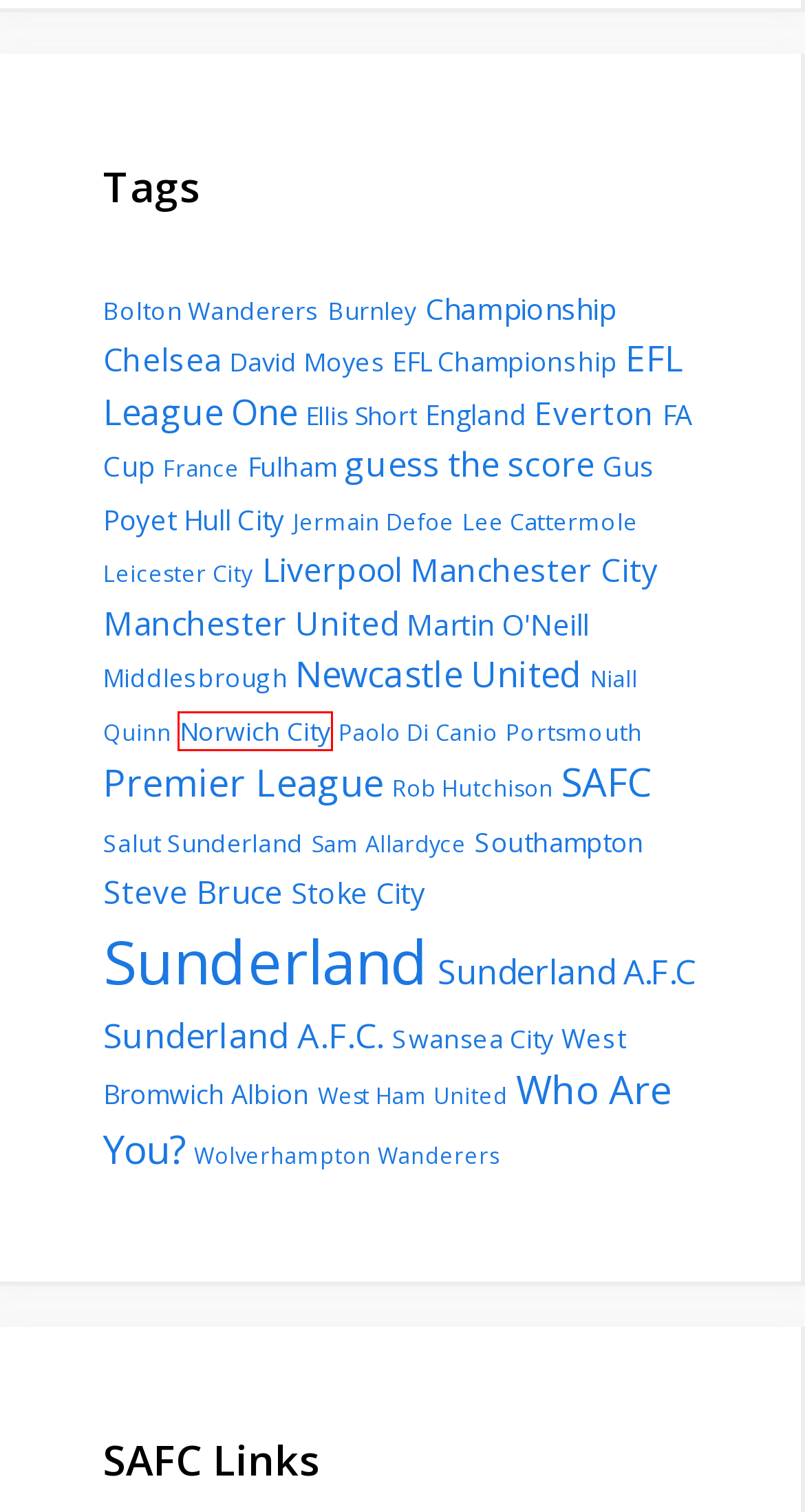You are provided with a screenshot of a webpage that has a red bounding box highlighting a UI element. Choose the most accurate webpage description that matches the new webpage after clicking the highlighted element. Here are your choices:
A. Sunderland A.F.C - SAFC Blog
B. Portsmouth - SAFC Blog
C. Newcastle United - SAFC Blog
D. Premier League - SAFC Blog
E. Jermain Defoe - SAFC Blog
F. Lee Cattermole - SAFC Blog
G. Niall Quinn - SAFC Blog
H. Norwich City - SAFC Blog

H